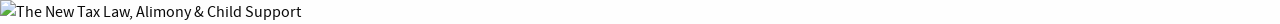Please provide a comprehensive answer to the question based on the screenshot: What is the purpose of the image?

The image serves to inform readers about key aspects of the new tax laws, which could significantly impact financial responsibilities during and after divorce proceedings, suggesting that the purpose is to educate or update readers on this topic.